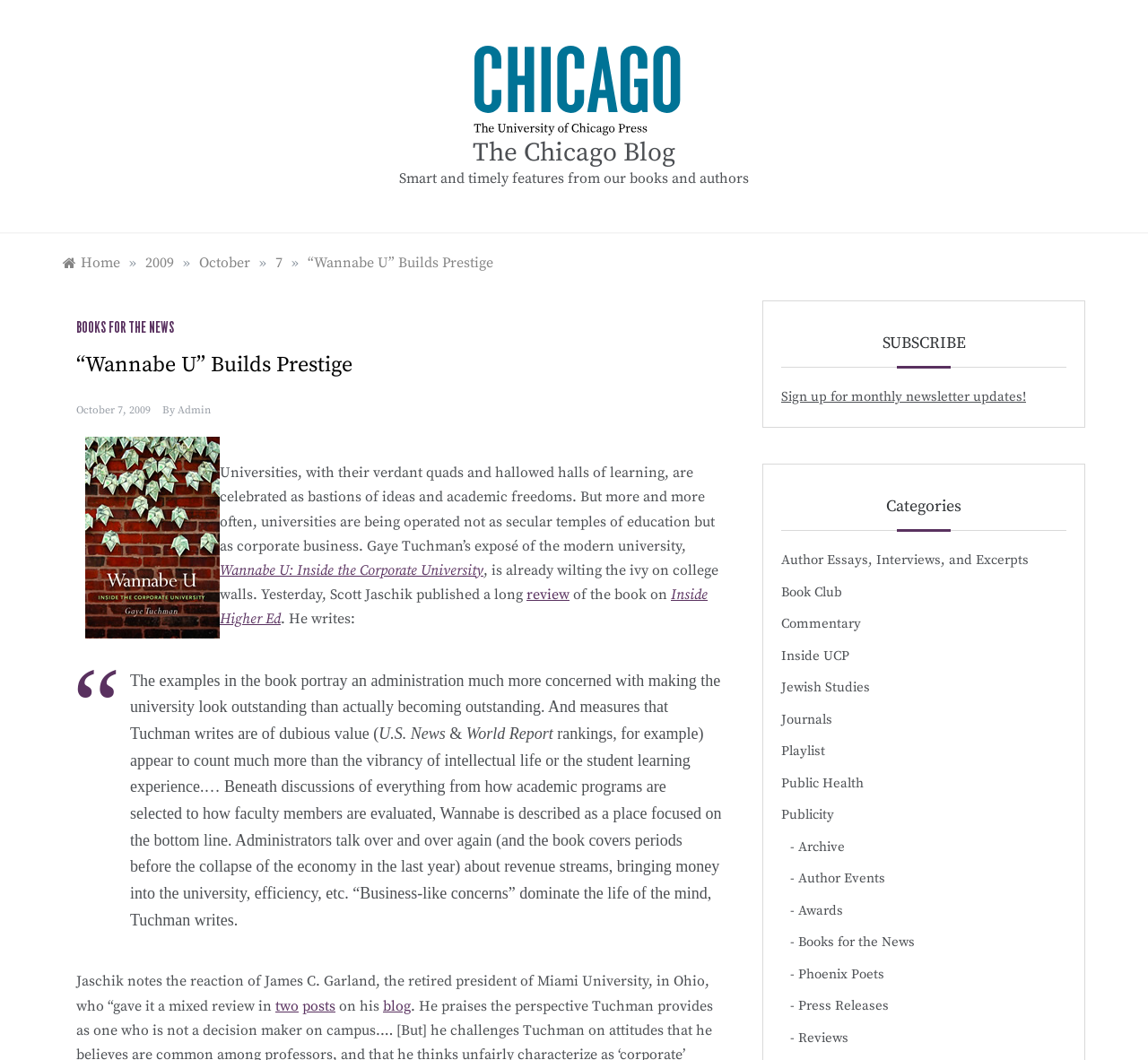Extract the primary headline from the webpage and present its text.

The Chicago Blog